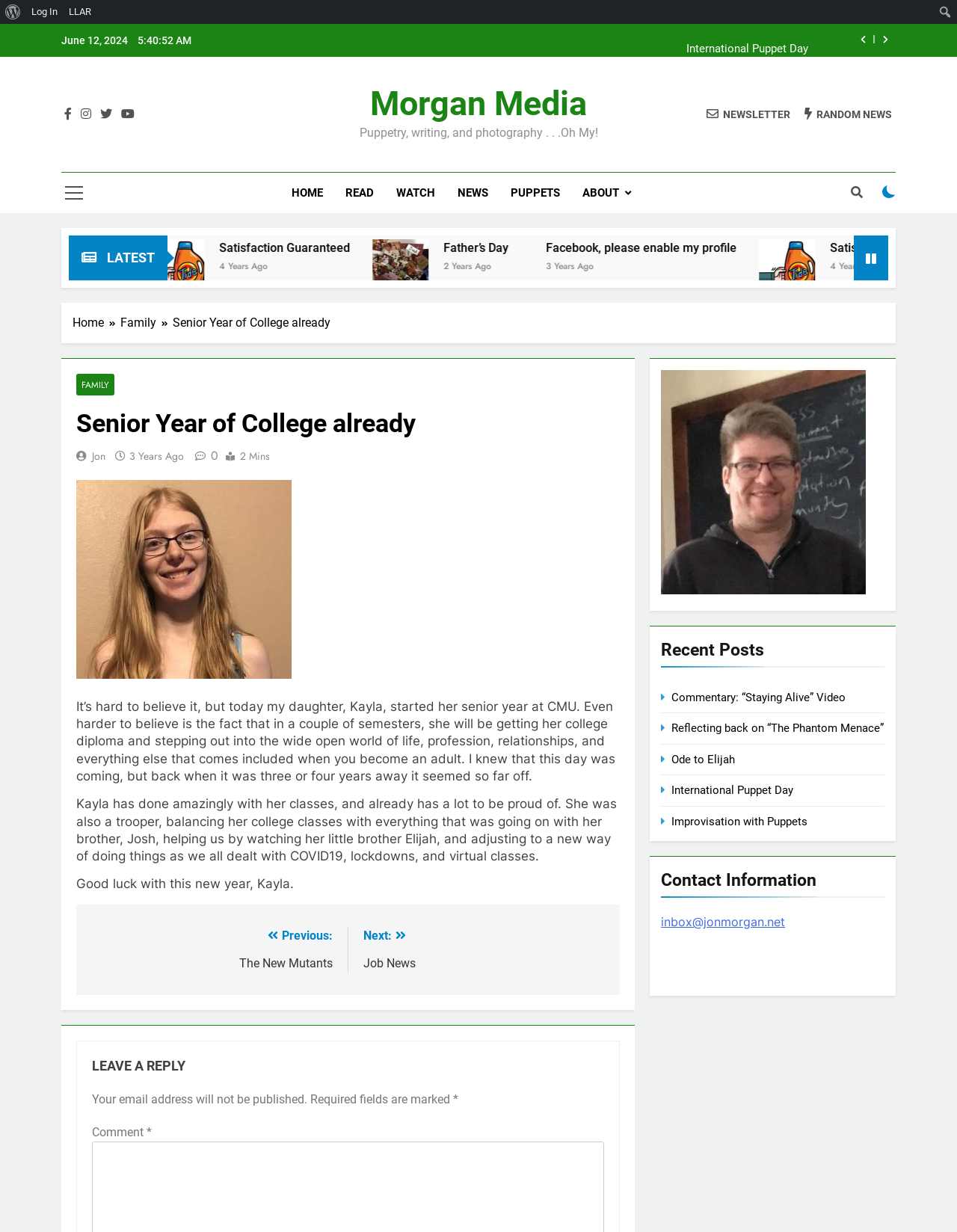Using the provided element description: "parent_node: International Puppet Day", identify the bounding box coordinates. The coordinates should be four floats between 0 and 1 in the order [left, top, right, bottom].

[0.915, 0.025, 0.936, 0.039]